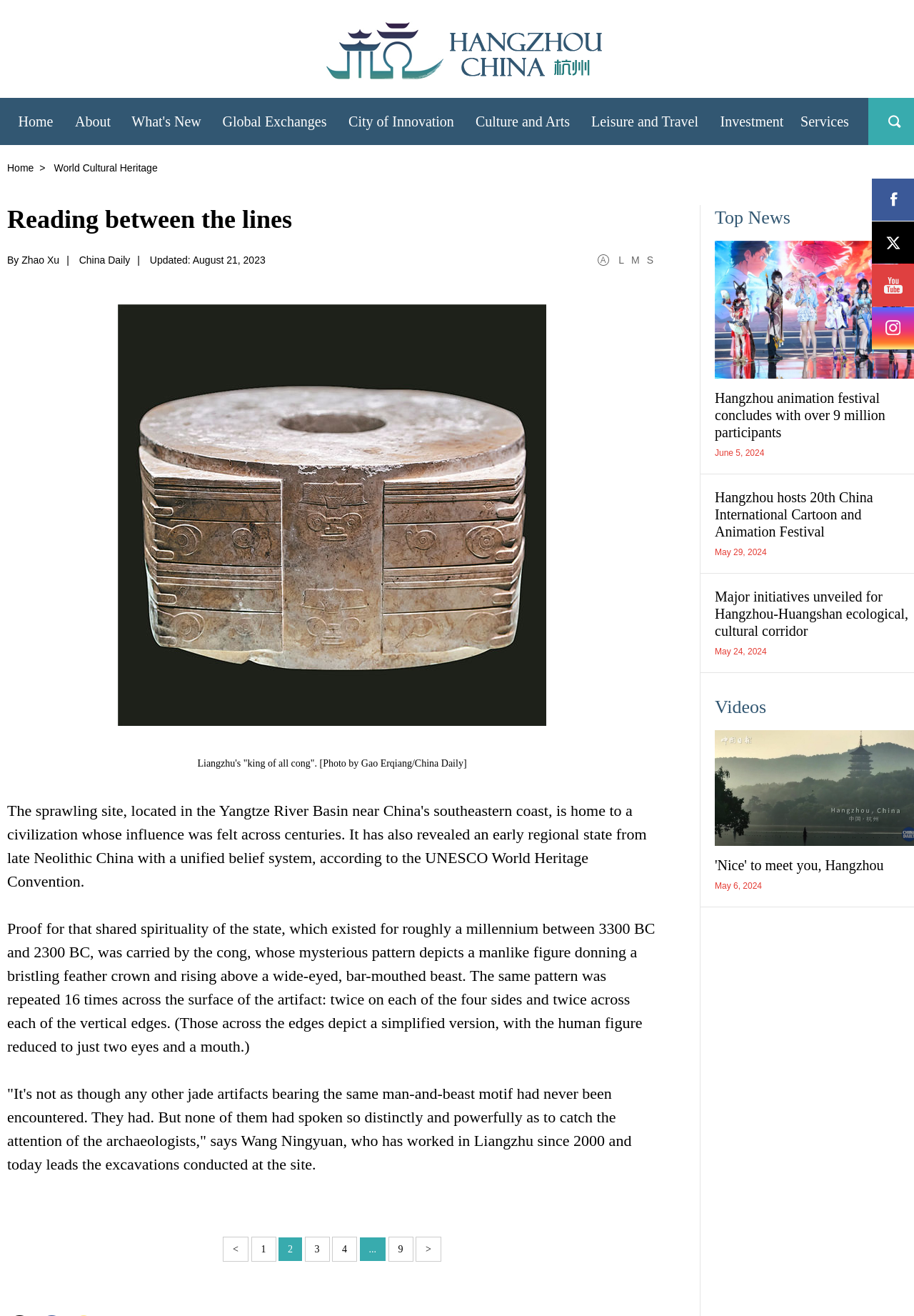What is the name of the city in the image?
Ensure your answer is thorough and detailed.

The image at the top of the webpage has a caption 'Hangzhou, China', which suggests that the city in the image is Hangzhou.